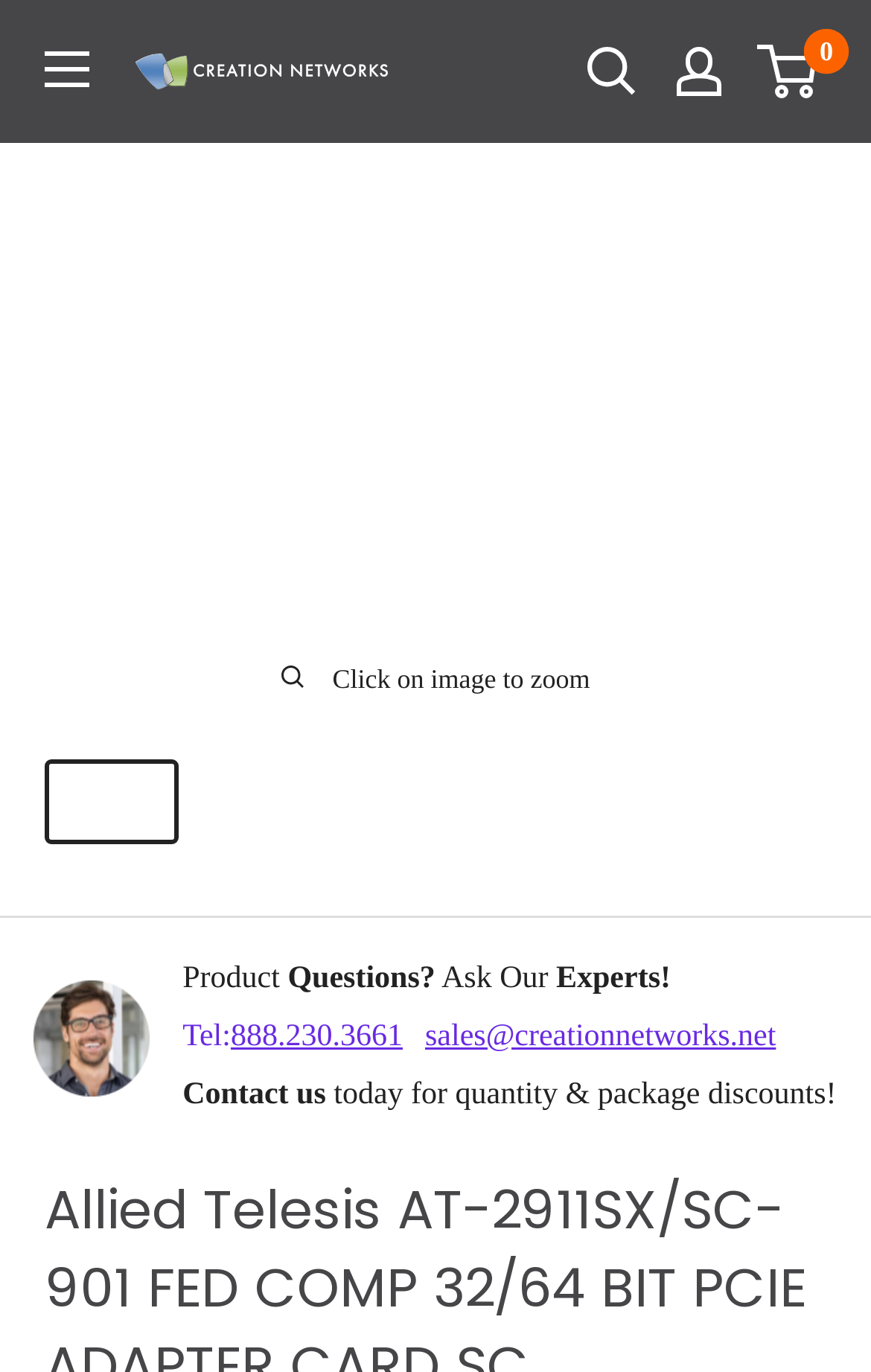Show the bounding box coordinates for the HTML element as described: "aria-label="Open search"".

[0.674, 0.034, 0.731, 0.07]